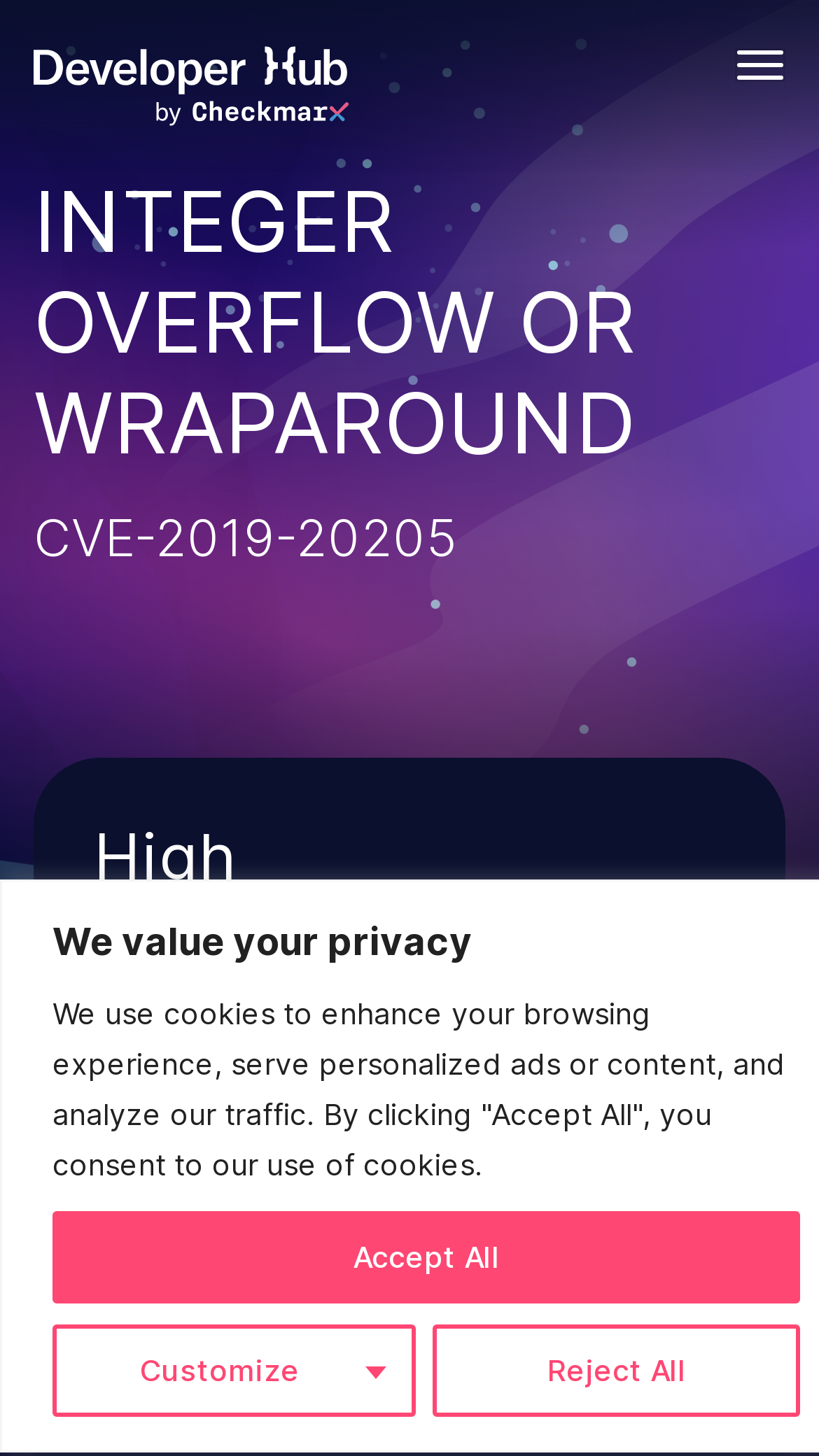What is the type of vulnerability described?
Please respond to the question thoroughly and include all relevant details.

I found the type of vulnerability described by looking at the main heading, 'INTEGER OVERFLOW OR WRAPAROUND', which indicates the type of vulnerability being discussed.